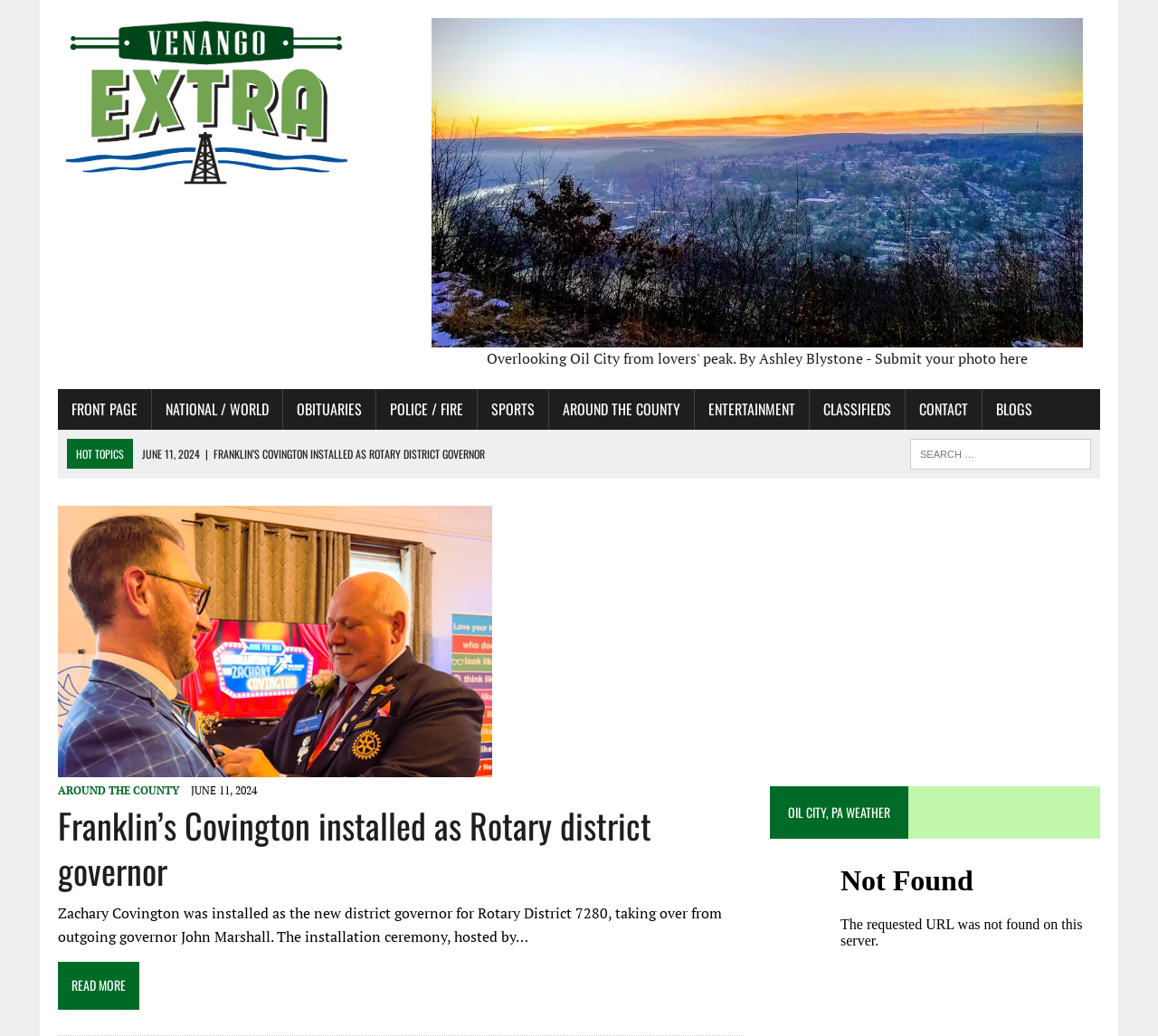Identify the bounding box coordinates for the UI element described as: "Around The County". The coordinates should be provided as four floats between 0 and 1: [left, top, right, bottom].

[0.05, 0.756, 0.155, 0.77]